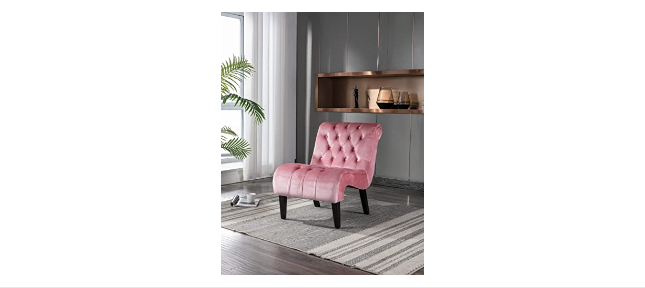What type of upholstery does the chair feature?
Look at the image and respond to the question as thoroughly as possible.

According to the caption, the chair features a plush velvet upholstery with a tufted design, which implies that the chair's upholstery material is velvet.